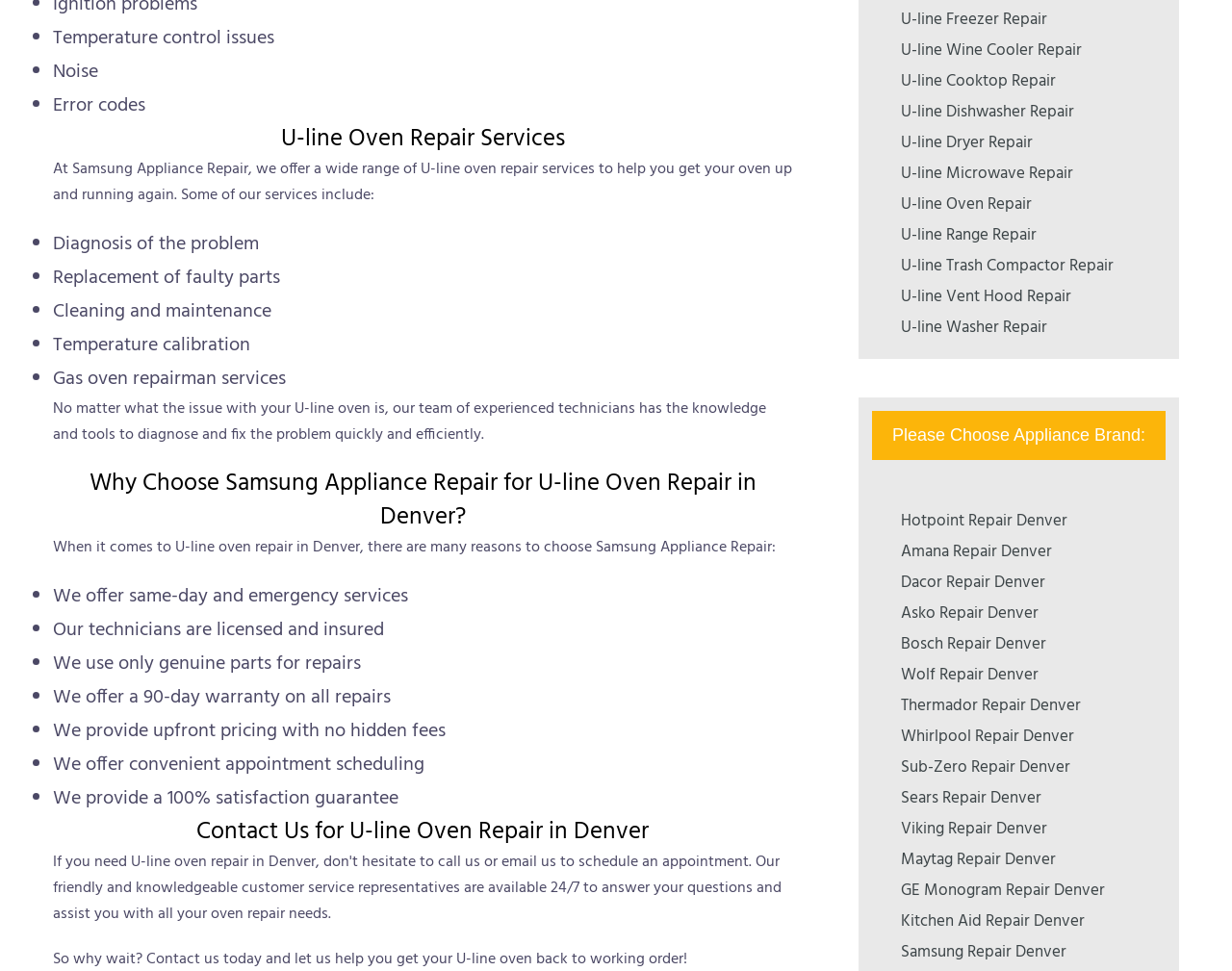From the webpage screenshot, identify the region described by U-line Dishwasher Repair. Provide the bounding box coordinates as (top-left x, top-left y, bottom-right x, bottom-right y), with each value being a floating point number between 0 and 1.

[0.731, 0.102, 0.872, 0.129]